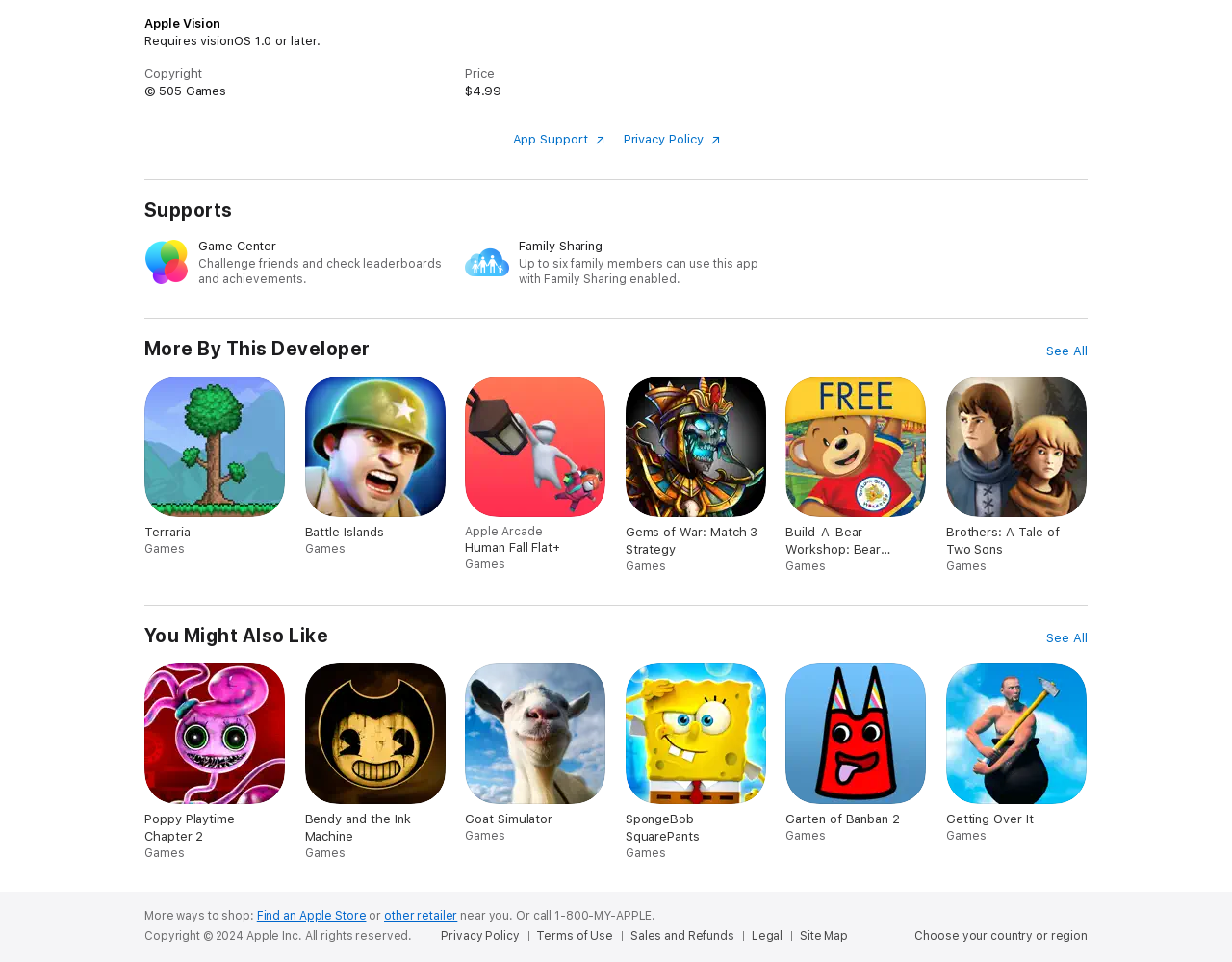Respond with a single word or short phrase to the following question: 
What is the name of the section that lists other games from the same developer?

More By This Developer